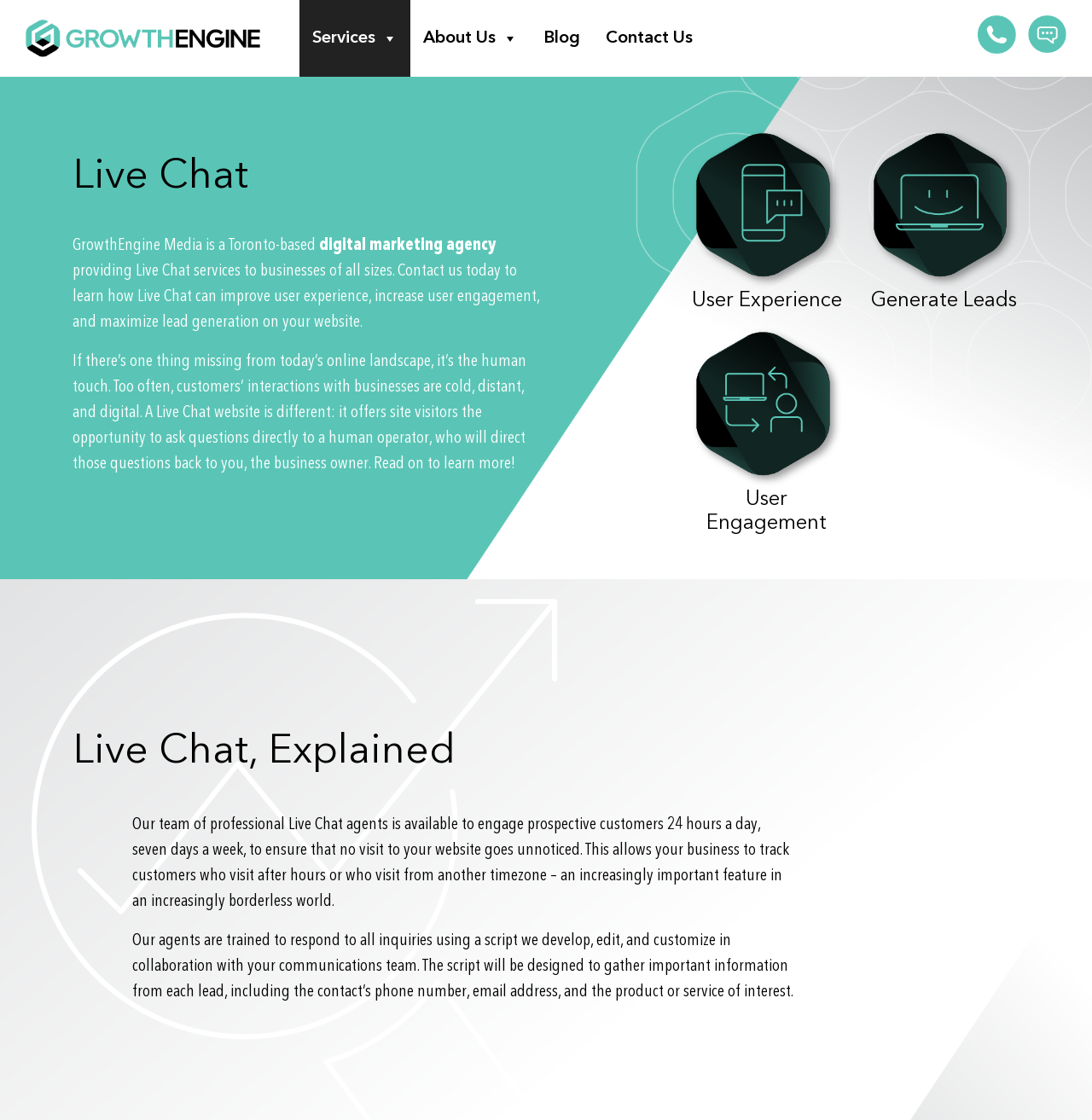What is the benefit of using Live Chat for businesses with international customers?
Using the screenshot, give a one-word or short phrase answer.

Track customers from different timezones